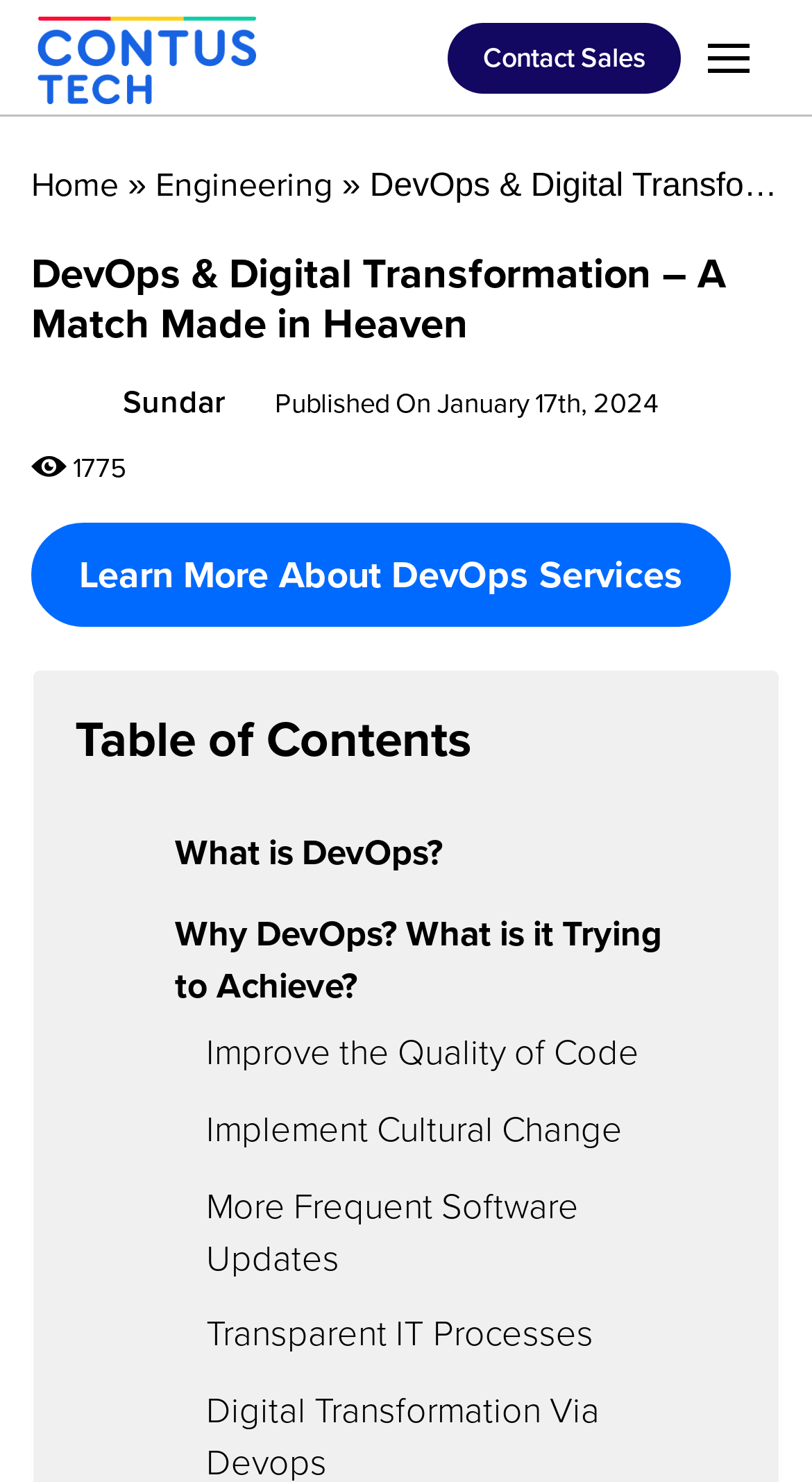Please locate and retrieve the main header text of the webpage.

DevOps & Digital Transformation – A Match Made in Heaven